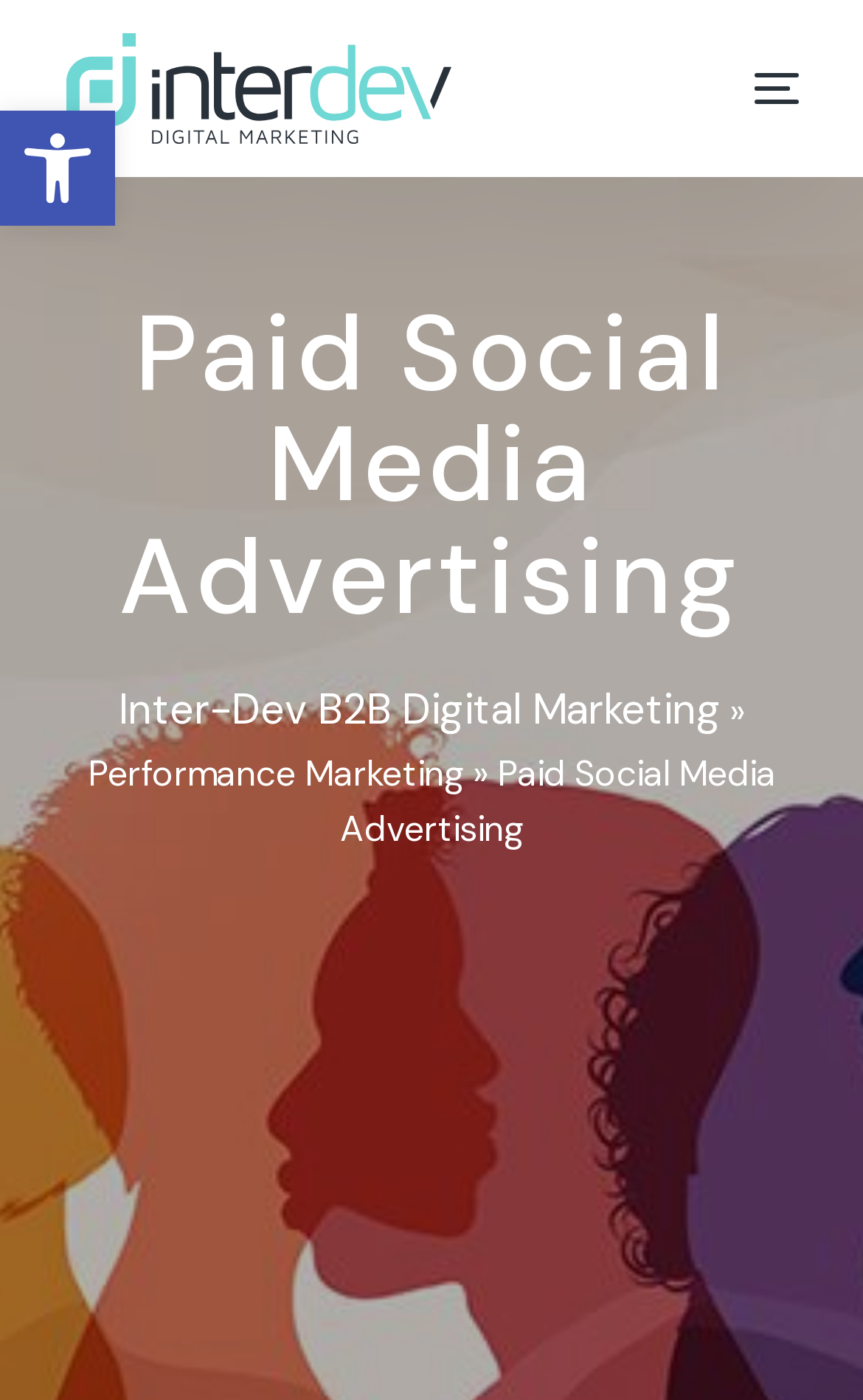Based on the element description Digital Marketing Workshops, identify the bounding box of the UI element in the given webpage screenshot. The coordinates should be in the format (top-left x, top-left y, bottom-right x, bottom-right y) and must be between 0 and 1.

[0.05, 0.528, 0.95, 0.606]